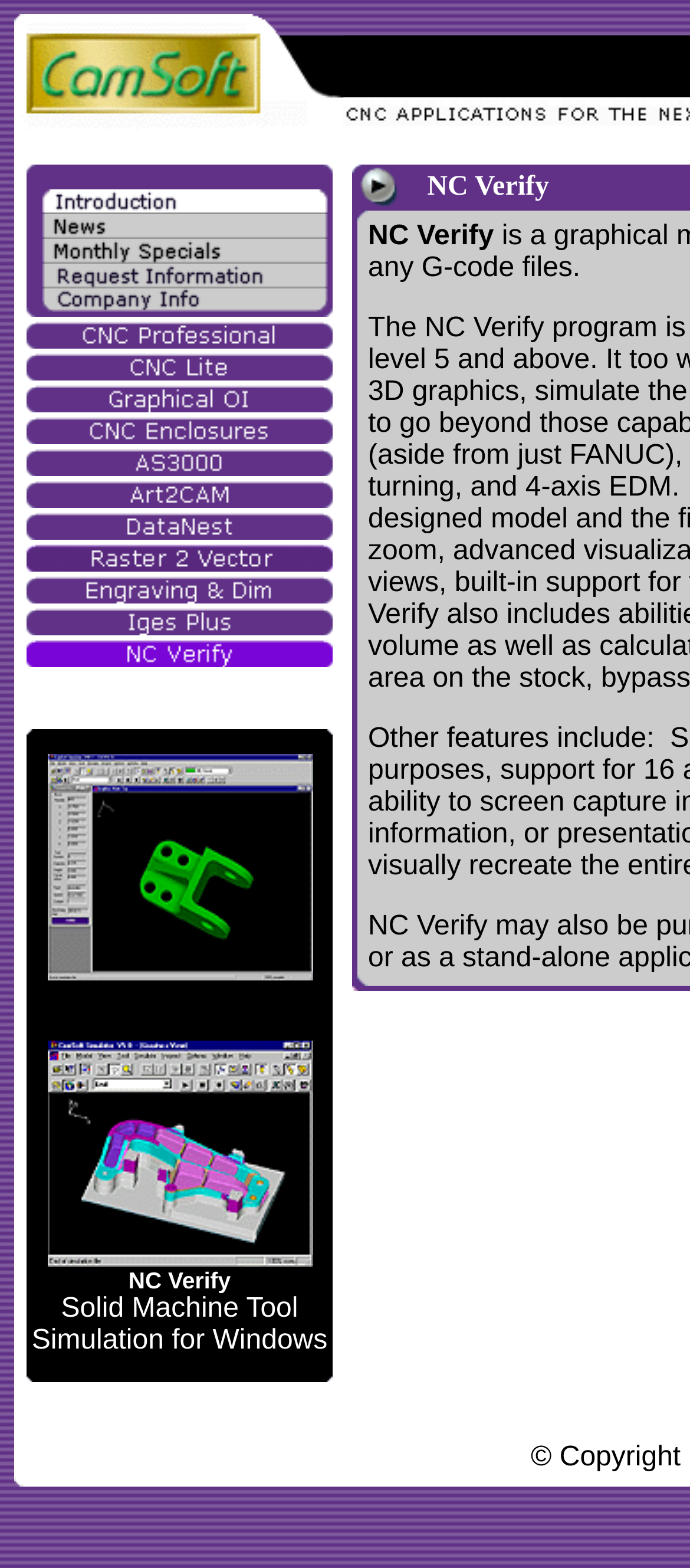Bounding box coordinates should be in the format (top-left x, top-left y, bottom-right x, bottom-right y) and all values should be floating point numbers between 0 and 1. Determine the bounding box coordinate for the UI element described as: alt="News"

[0.038, 0.138, 0.482, 0.157]